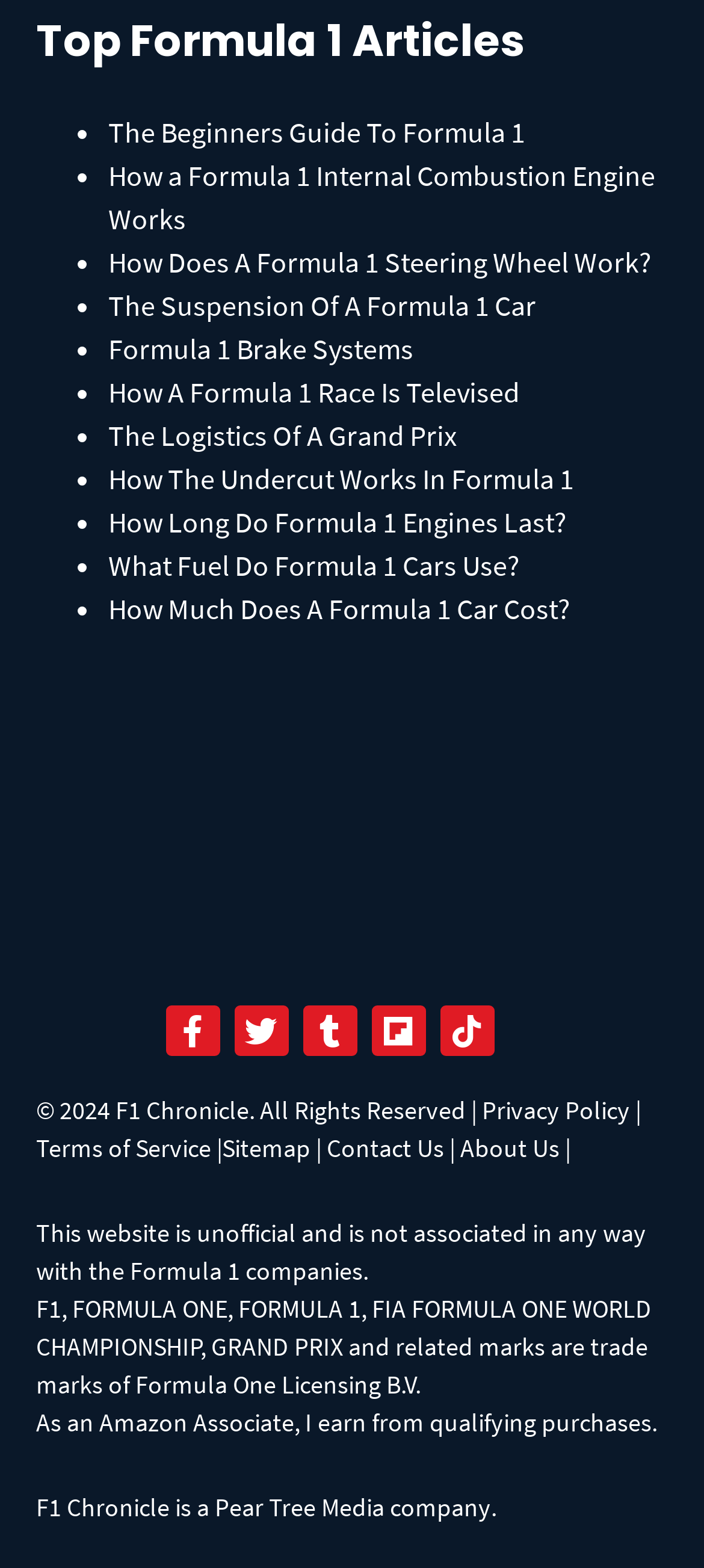Identify the bounding box coordinates for the region to click in order to carry out this instruction: "Click on the 'Being Mad' link". Provide the coordinates using four float numbers between 0 and 1, formatted as [left, top, right, bottom].

None